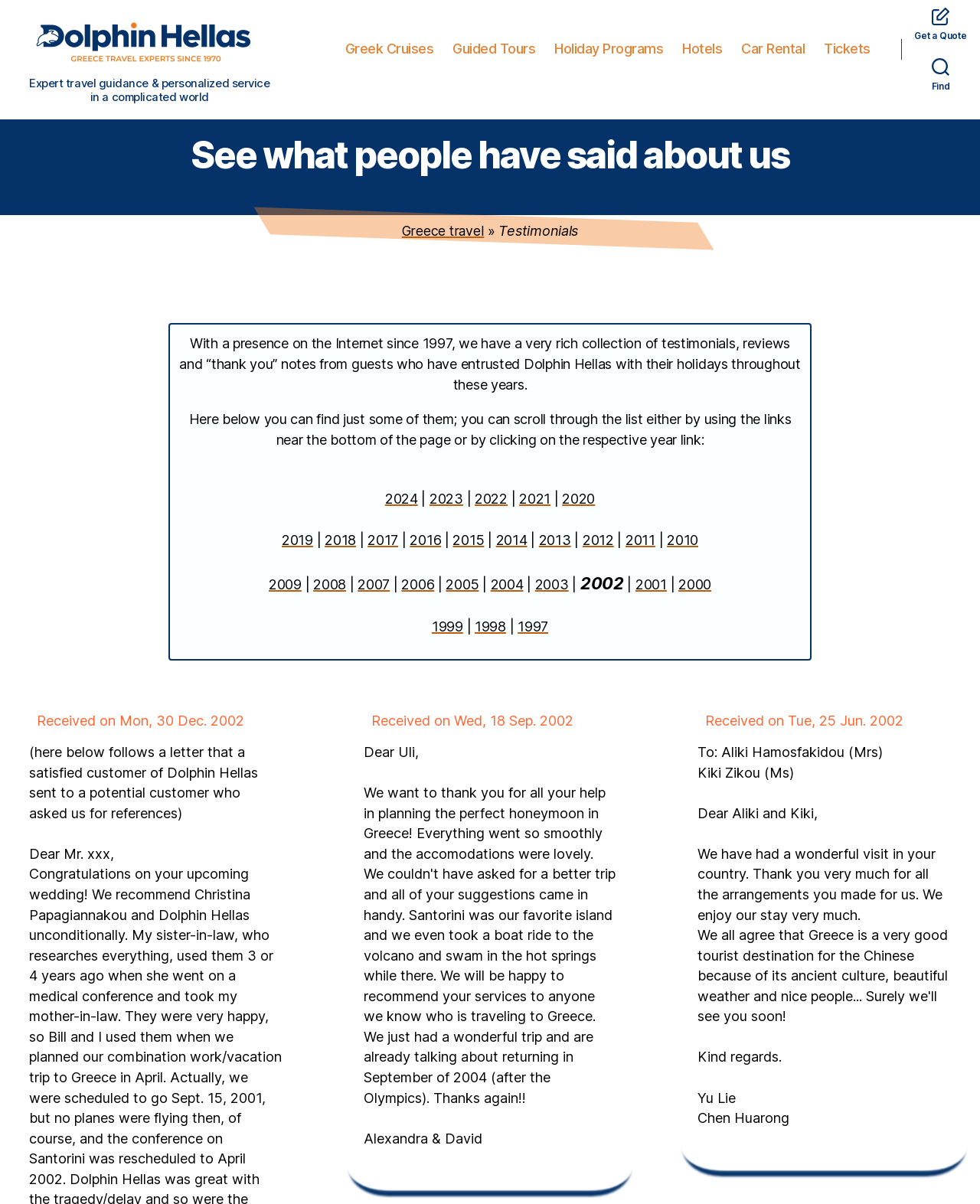Given the content of the image, can you provide a detailed answer to the question?
How many testimonials are displayed on the webpage?

There are three testimonials displayed on the webpage, each with a date and a message from a satisfied customer of Dolphin Hellas.